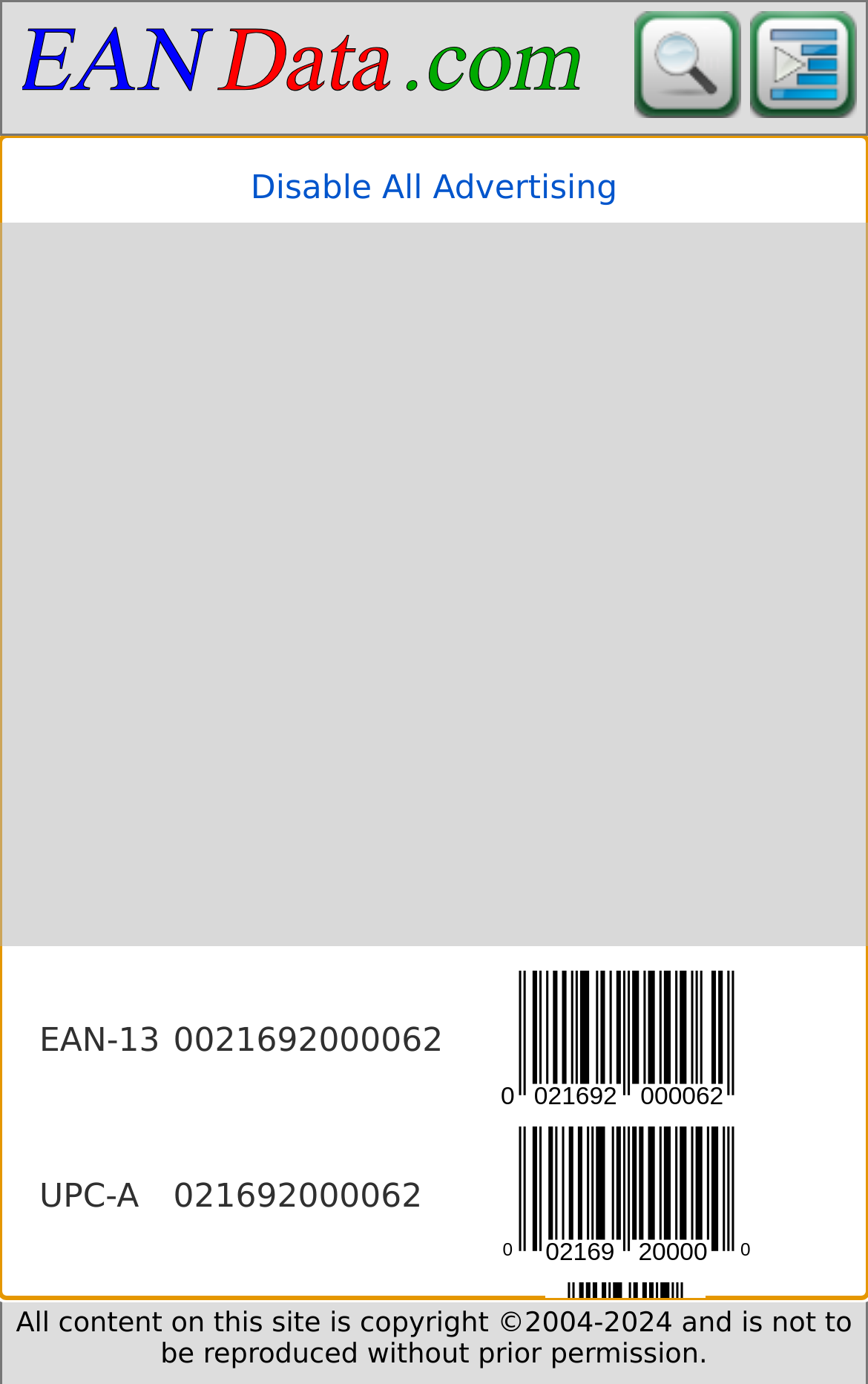Respond with a single word or phrase to the following question:
What type of product is being described?

Oil Pressure Switch